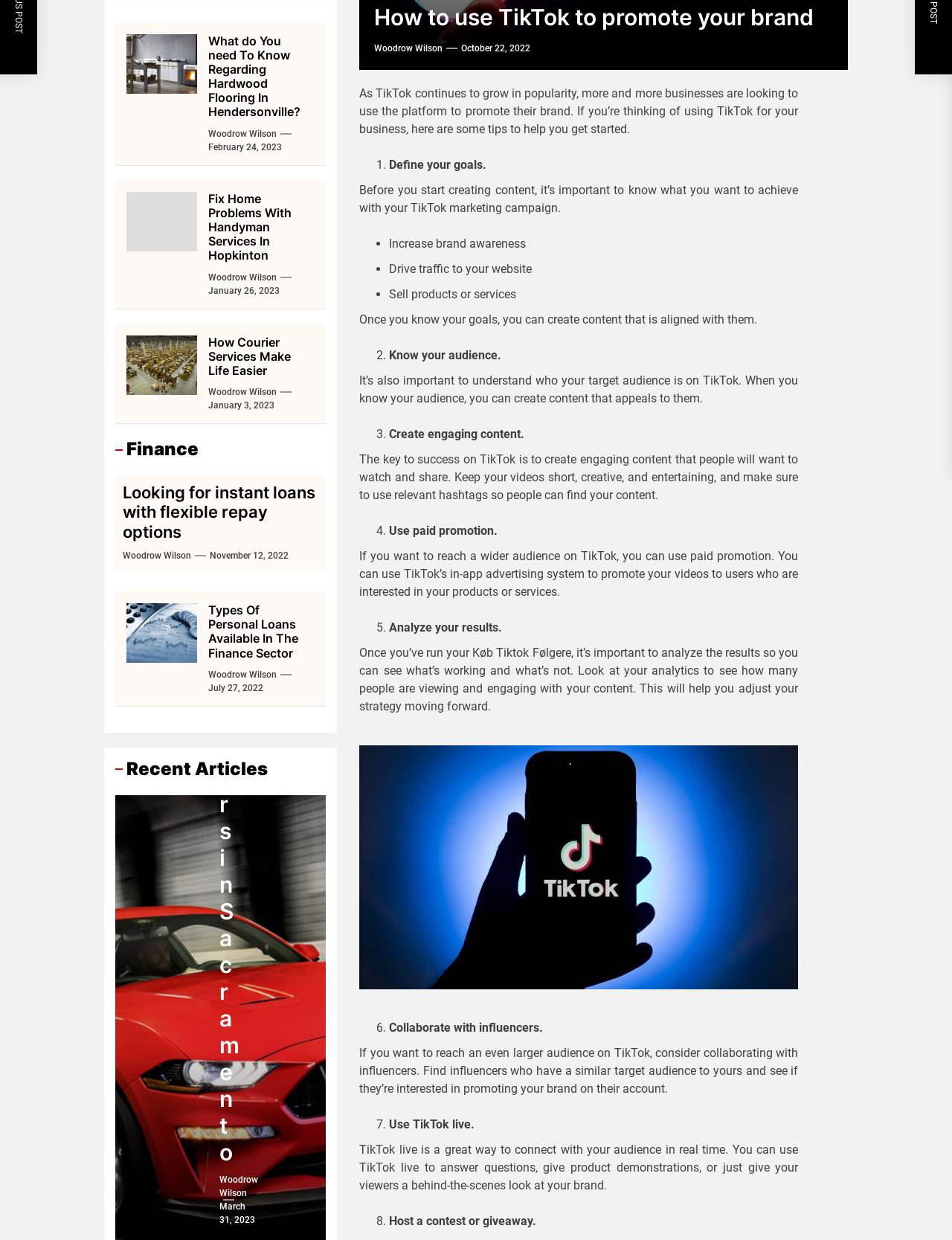Using the provided element description "Woodrow Wilson", determine the bounding box coordinates of the UI element.

[0.219, 0.54, 0.291, 0.548]